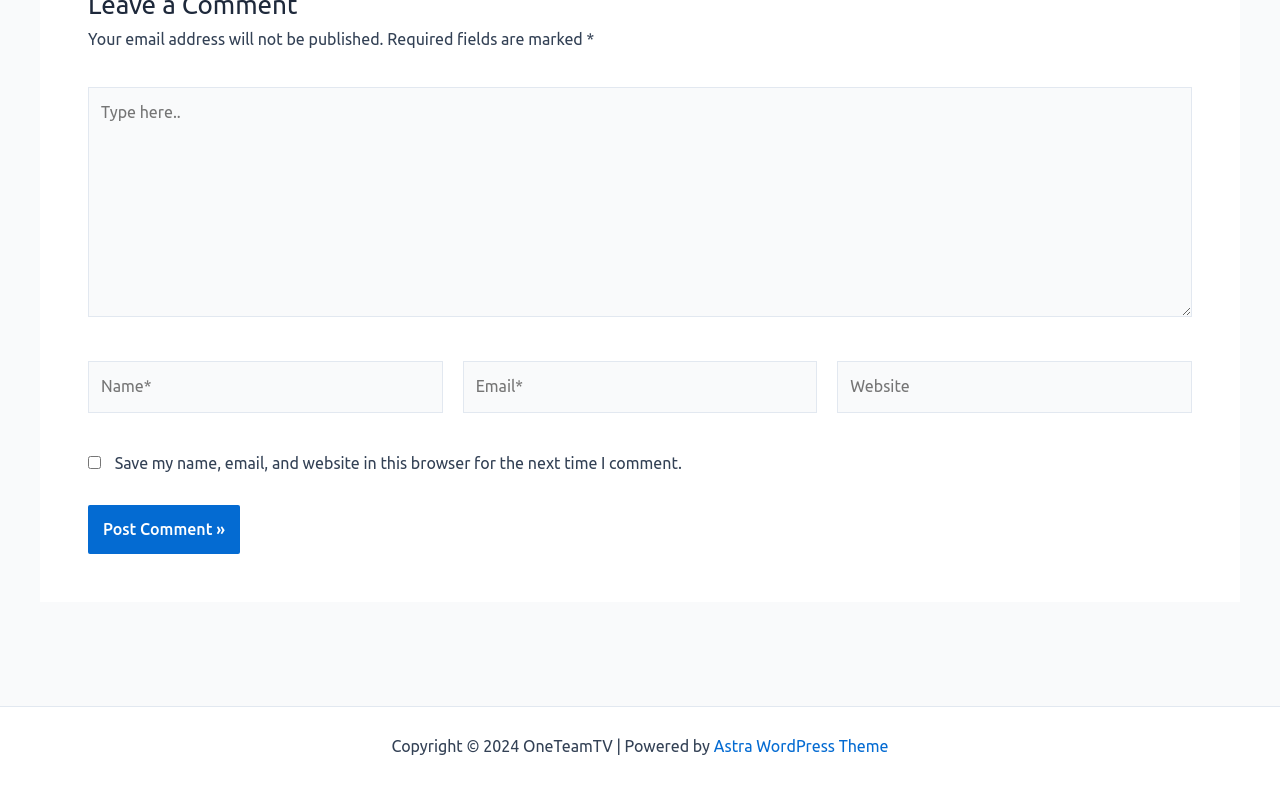Give a concise answer using only one word or phrase for this question:
What is the button at the bottom of the form for?

Post Comment